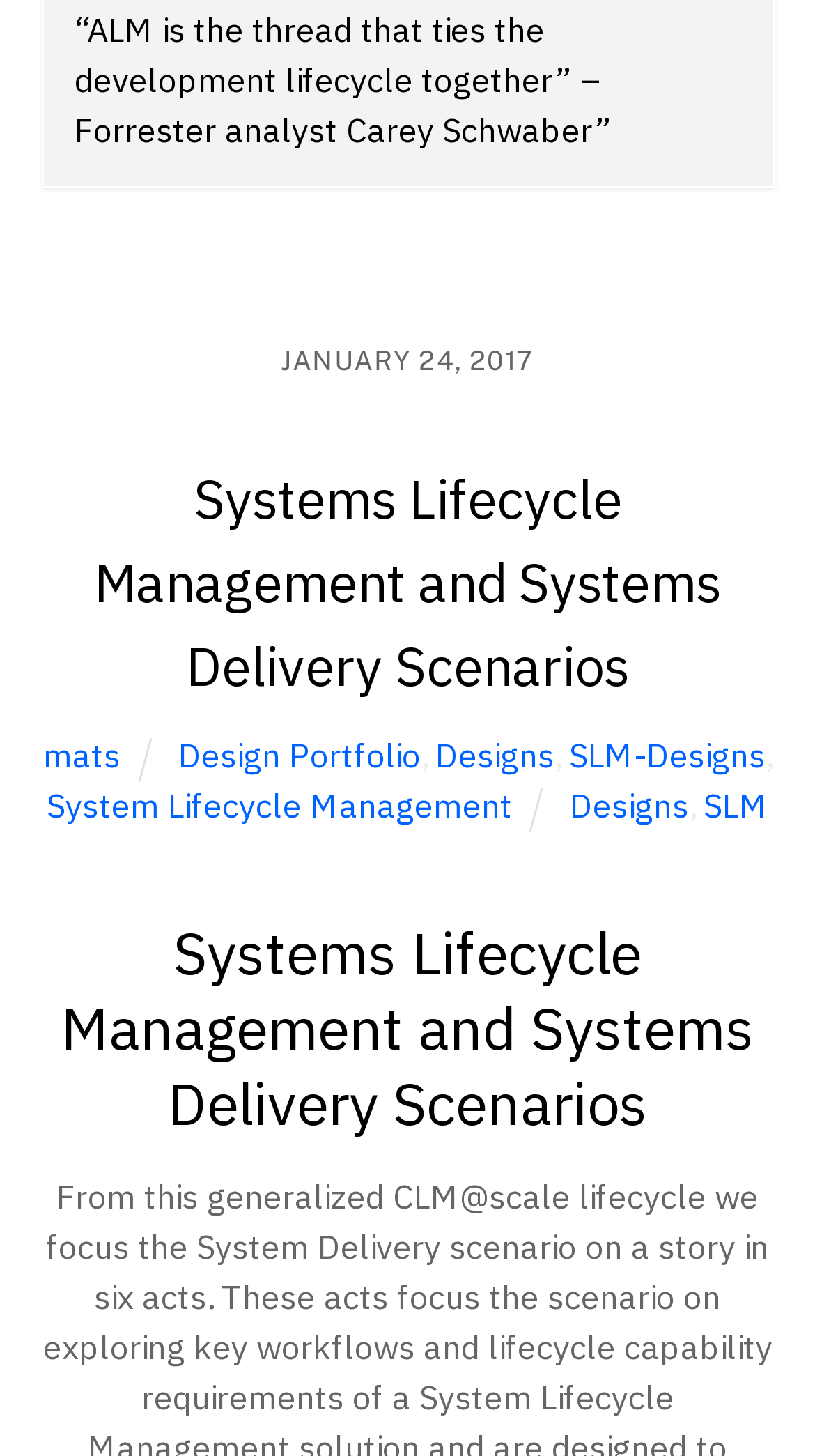Determine the bounding box coordinates of the region to click in order to accomplish the following instruction: "Go to the System Lifecycle Management page". Provide the coordinates as four float numbers between 0 and 1, specifically [left, top, right, bottom].

[0.057, 0.539, 0.629, 0.568]